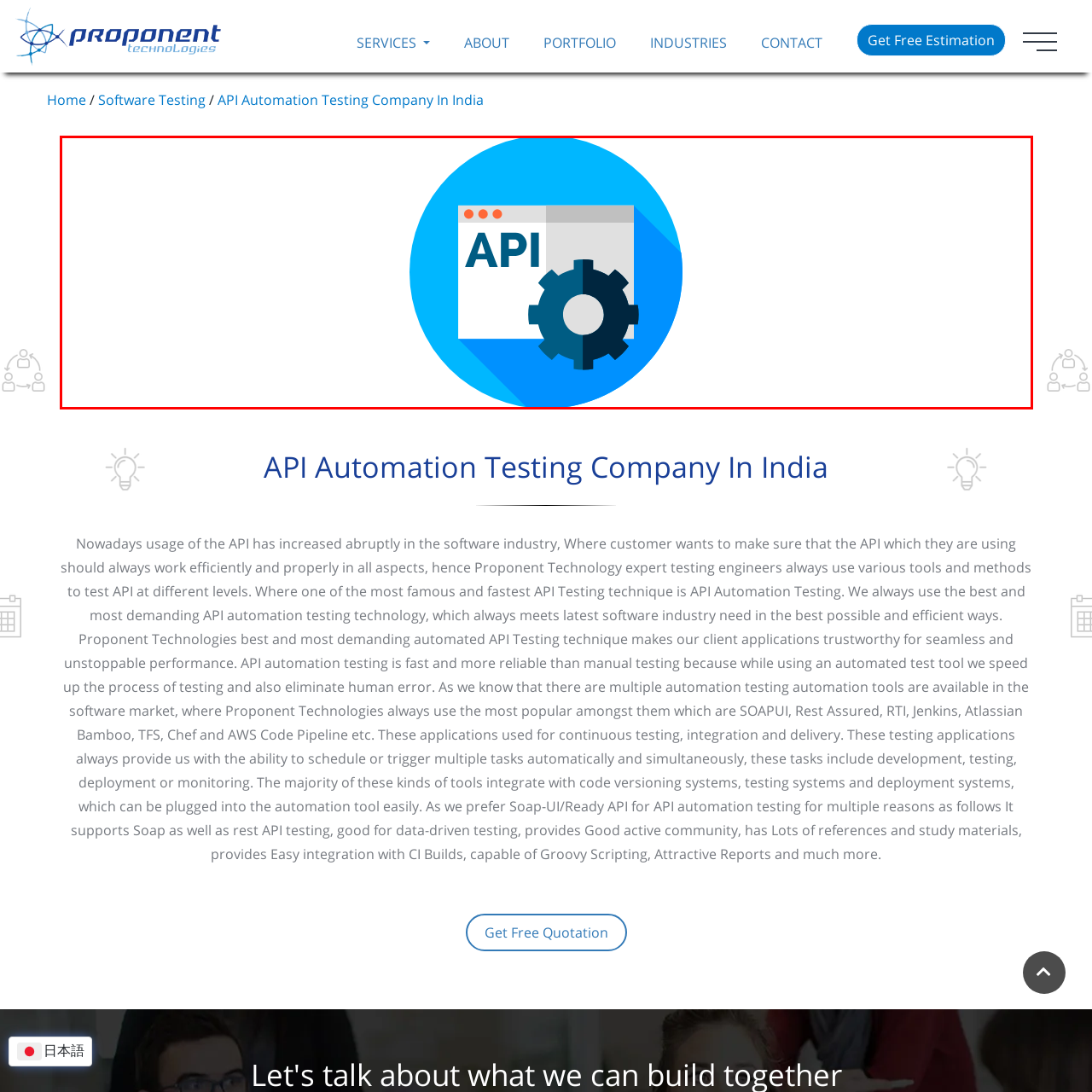Examine the content inside the red boundary in the image and give a detailed response to the following query: What is the dominant color of the background design?

The background of the image consists of a bright blue circular design, which enhances the visual appeal of the graphic and conveys a sense of technology and innovation, aligning with Proponent Technologies' focus on providing robust API automation testing services.